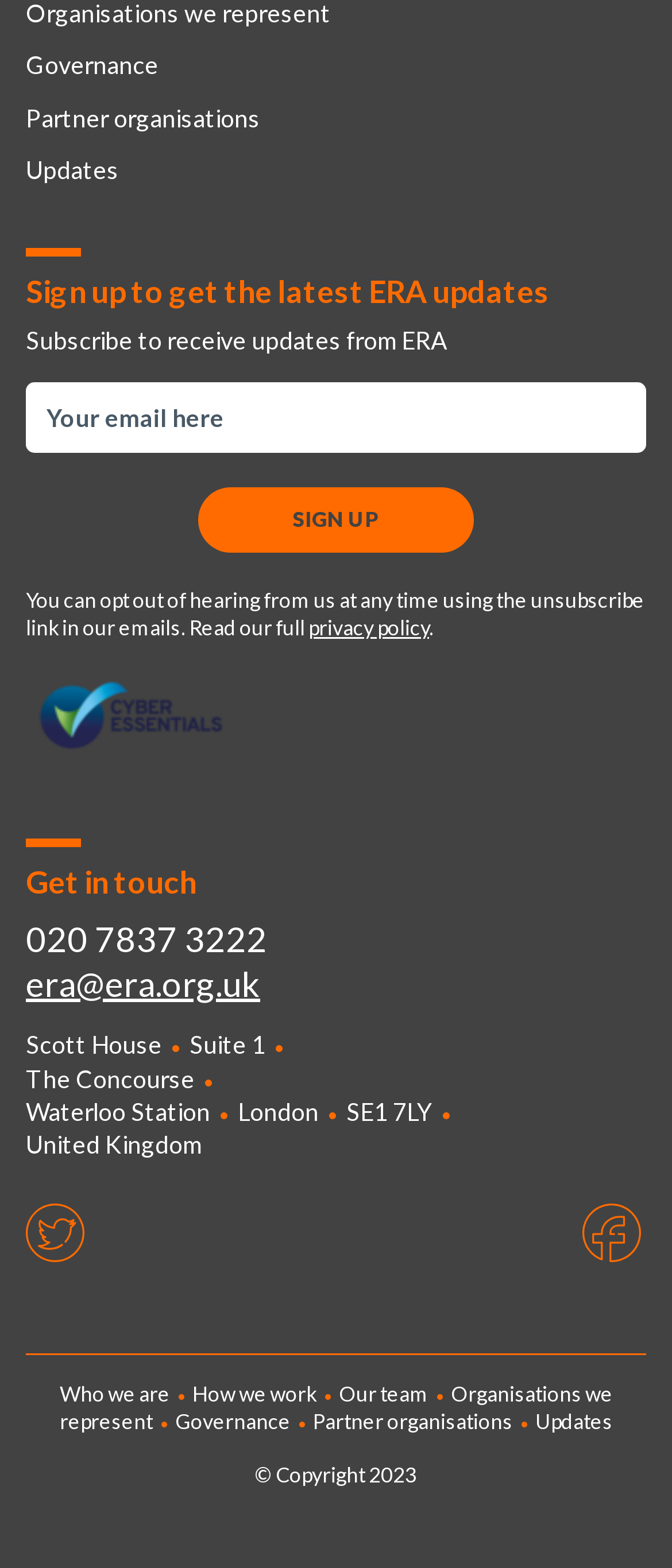Find the bounding box coordinates for the area that must be clicked to perform this action: "Sign up to get the latest ERA updates".

[0.295, 0.311, 0.705, 0.353]